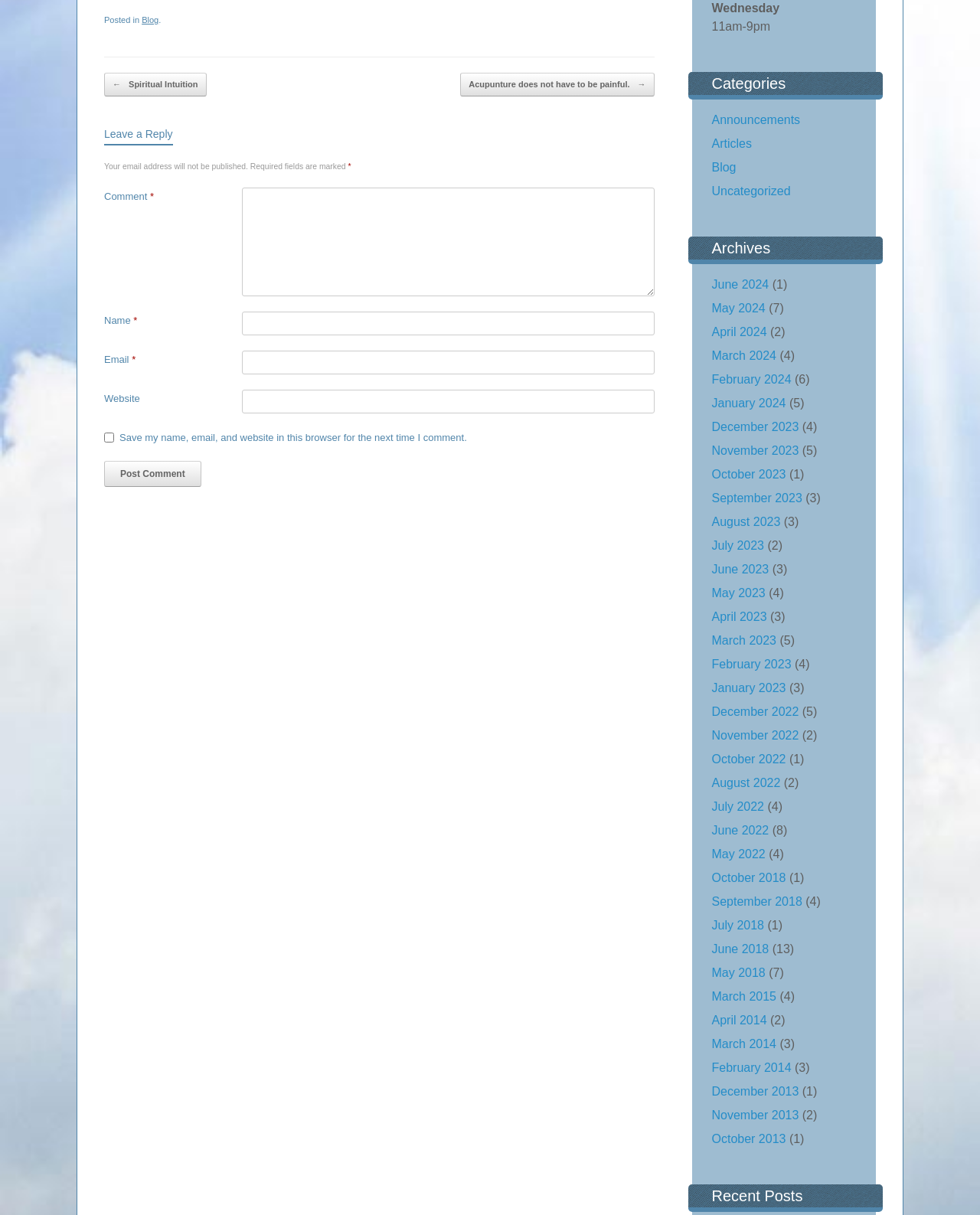What are the categories listed on the webpage?
Answer the question using a single word or phrase, according to the image.

Announcements, Articles, Blog, Uncategorized